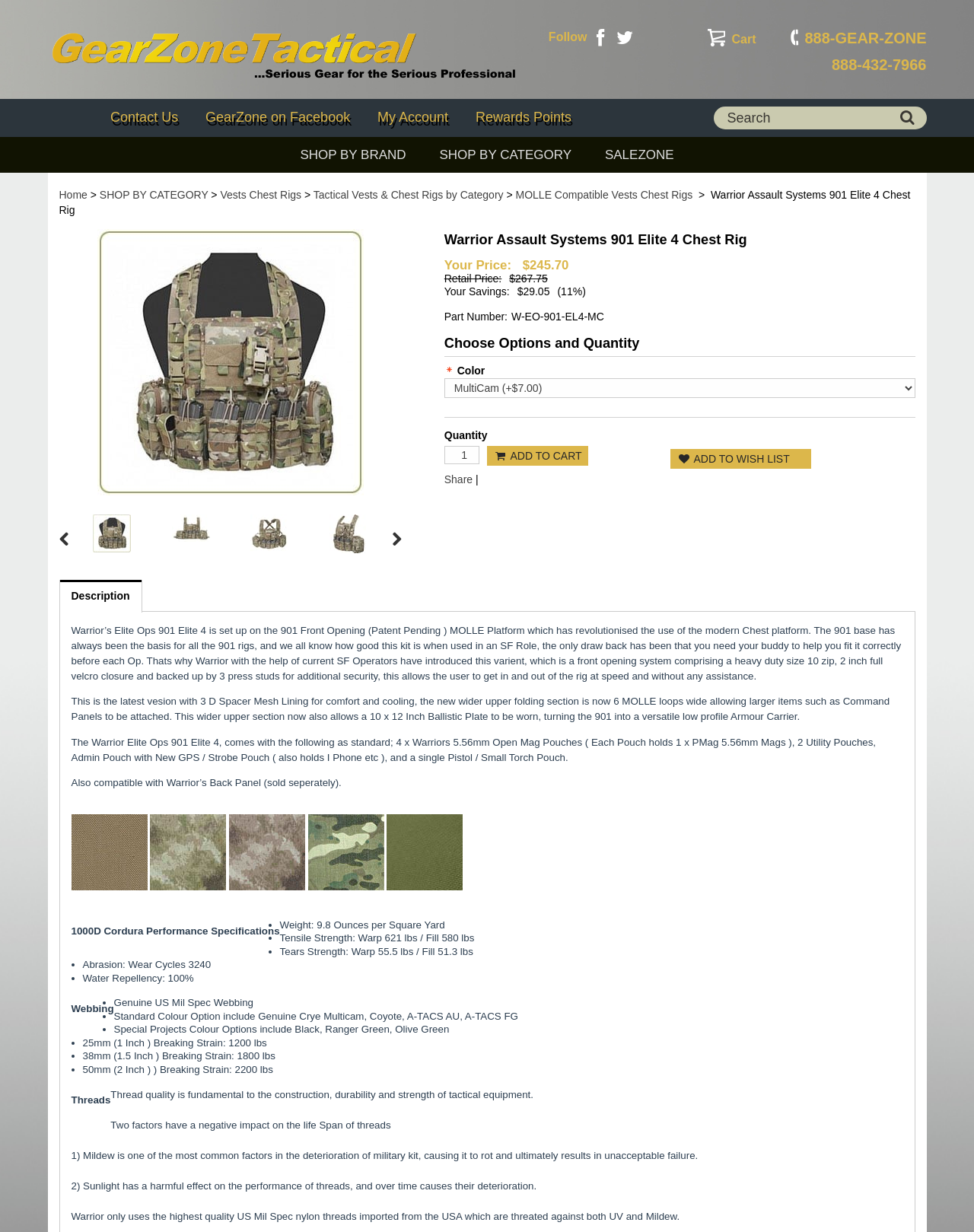Find the bounding box coordinates for the element described here: "input value="Search" name="keyword" placeholder="Search"".

[0.732, 0.086, 0.951, 0.105]